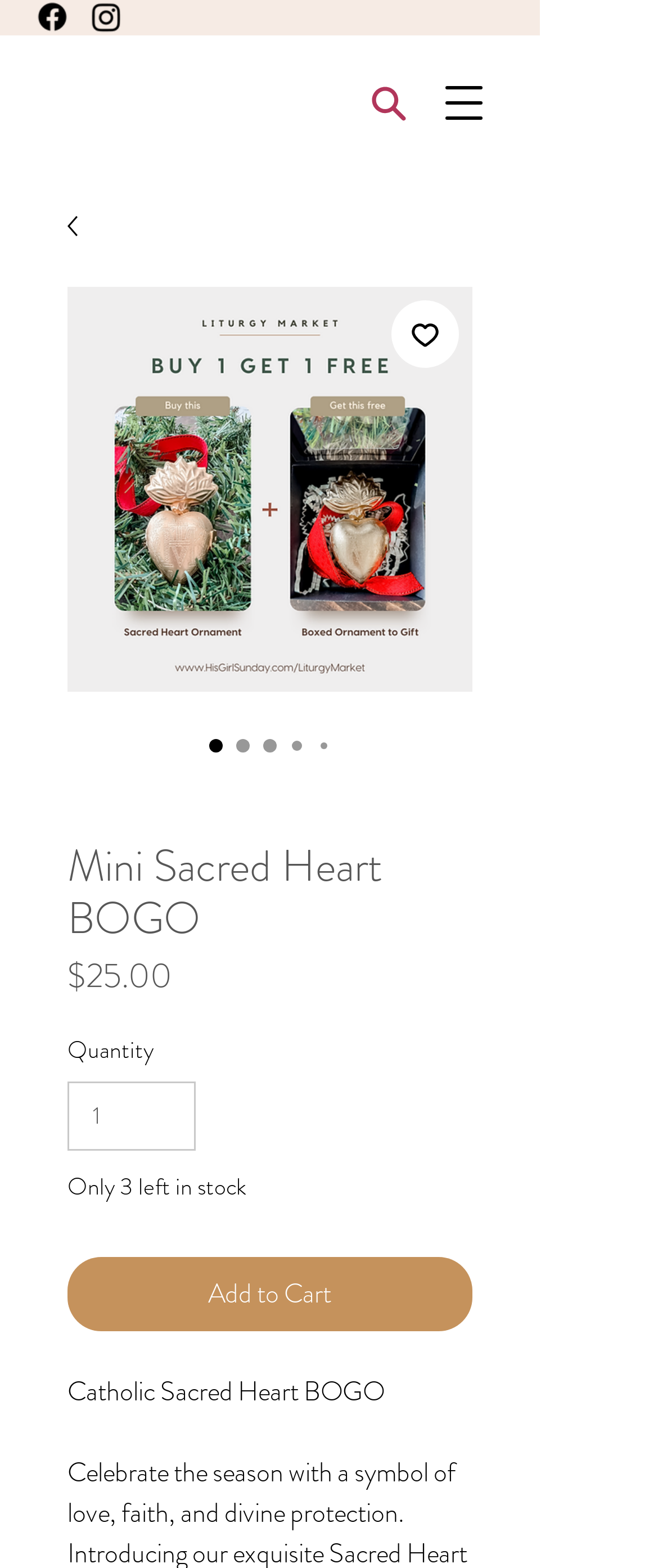How many sacred heart ornaments are left in stock?
Respond to the question with a well-detailed and thorough answer.

The quantity of sacred heart ornaments left in stock can be found in the product information section, where it is displayed as a static text element with the value 'Only 3 left in stock'.